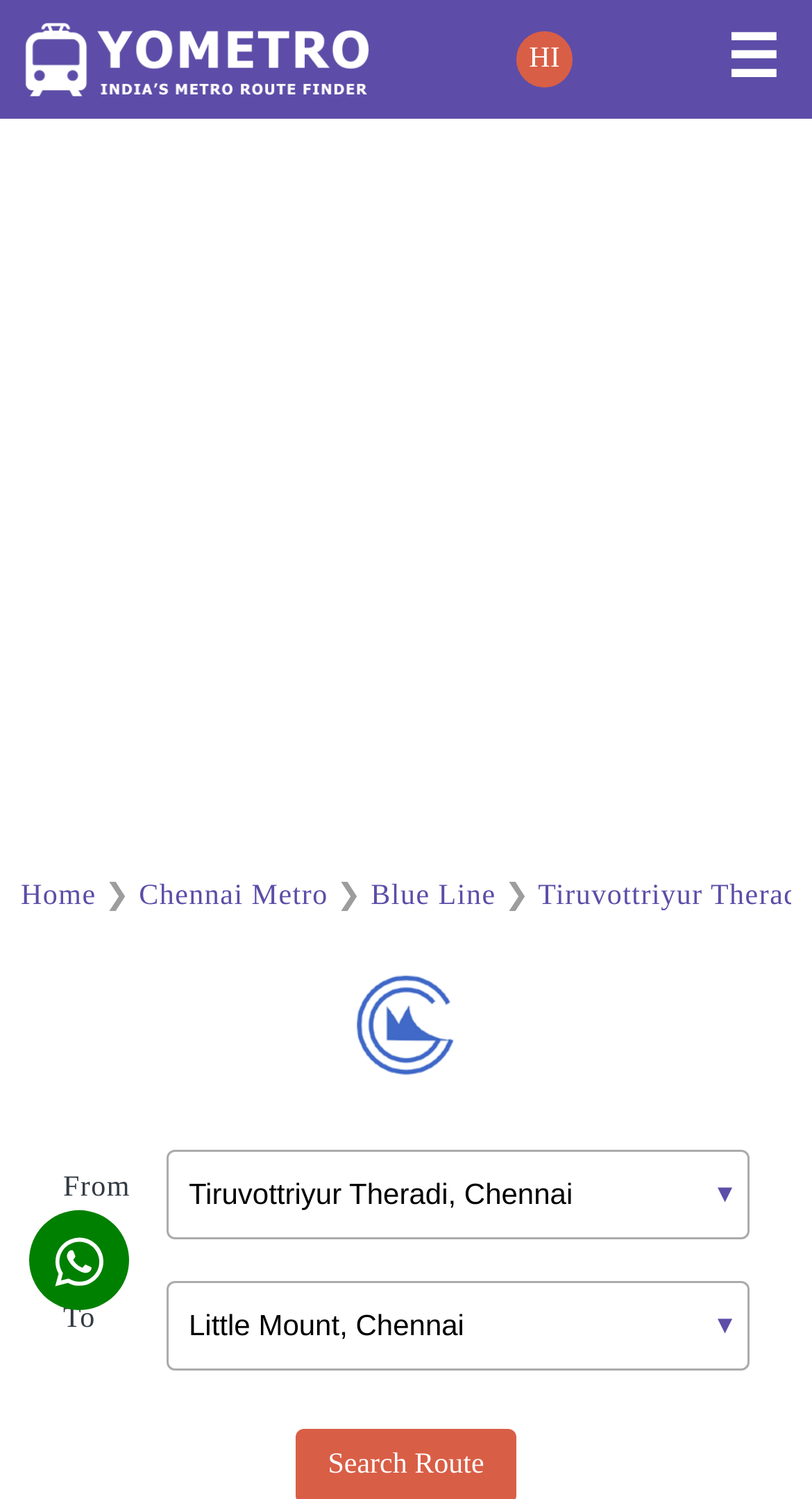Identify the bounding box coordinates for the element that needs to be clicked to fulfill this instruction: "Switch to Hindi". Provide the coordinates in the format of four float numbers between 0 and 1: [left, top, right, bottom].

[0.636, 0.021, 0.705, 0.059]